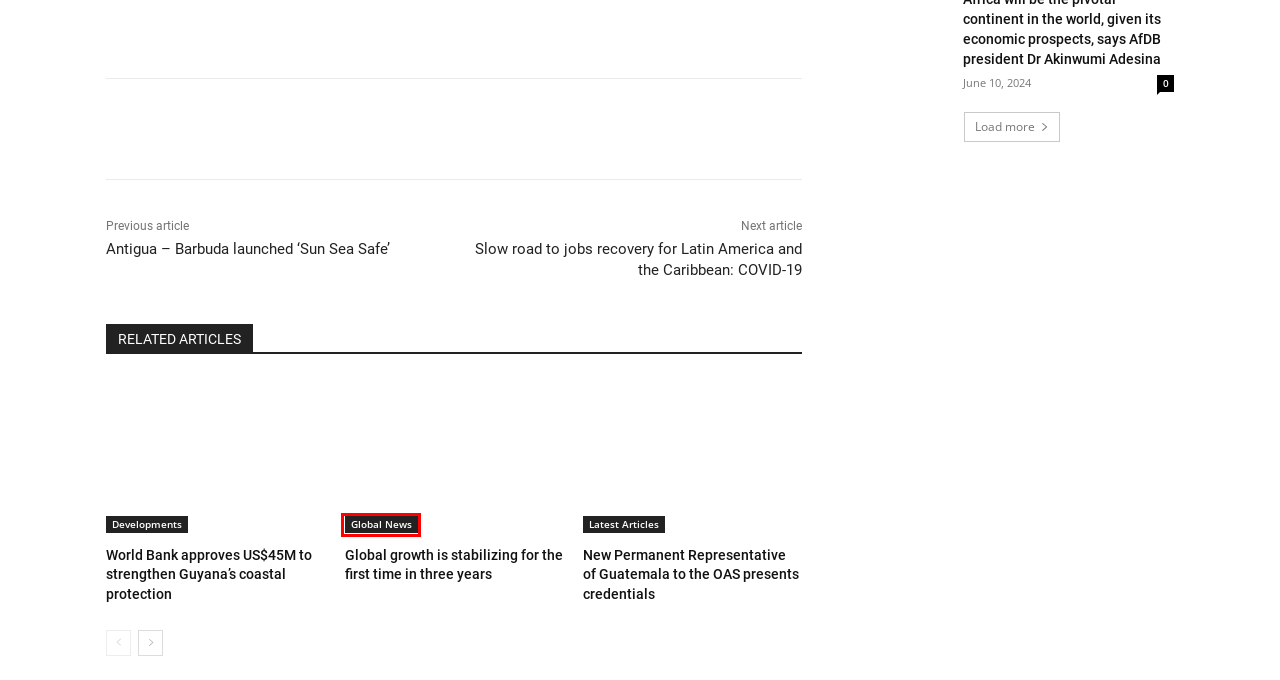View the screenshot of the webpage containing a red bounding box around a UI element. Select the most fitting webpage description for the new page shown after the element in the red bounding box is clicked. Here are the candidates:
A. World Bank approves US$45M to strengthen Guyana’s coastal protection - Caribbean News Global
B. Guyana produced enough timber in 2023 to build more than 20,000 homes - Caribbean News Global
C. New Permanent Representative of Guatemala to the OAS presents credentials - Caribbean News Global
D. US sanctions corrupt actors in Guyana - Caribbean News Global
E. Contact Us - Caribbean News Global
F. Ontario - Illinois sign agreement to boost trade and investment - Caribbean News Global
G. Global growth is stabilizing for the first time in three years - Caribbean News Global
H. Global News Archives - Caribbean News Global

H